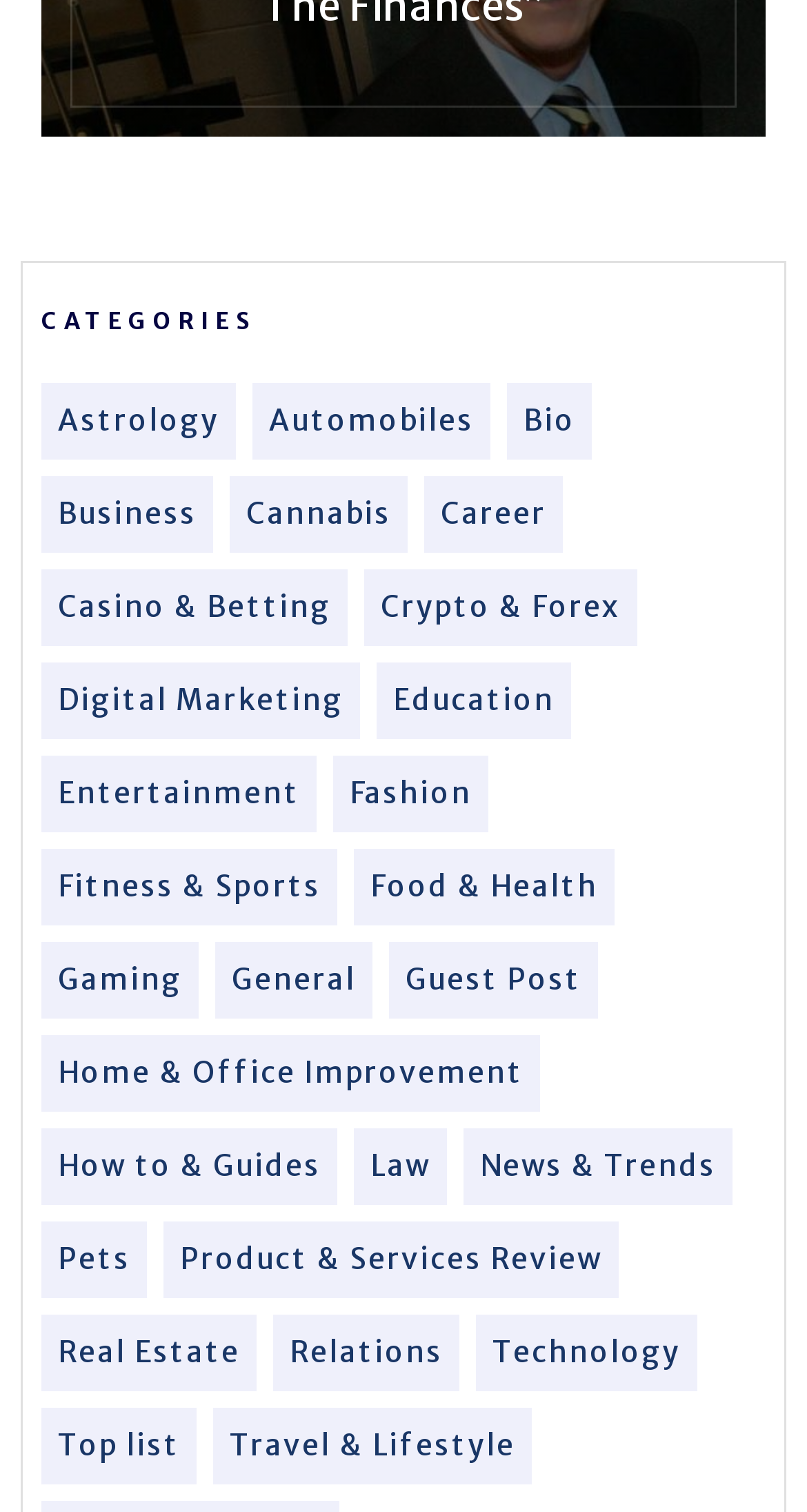Please identify the bounding box coordinates of the element's region that I should click in order to complete the following instruction: "Read about Fitness & Sports". The bounding box coordinates consist of four float numbers between 0 and 1, i.e., [left, top, right, bottom].

[0.072, 0.572, 0.397, 0.601]